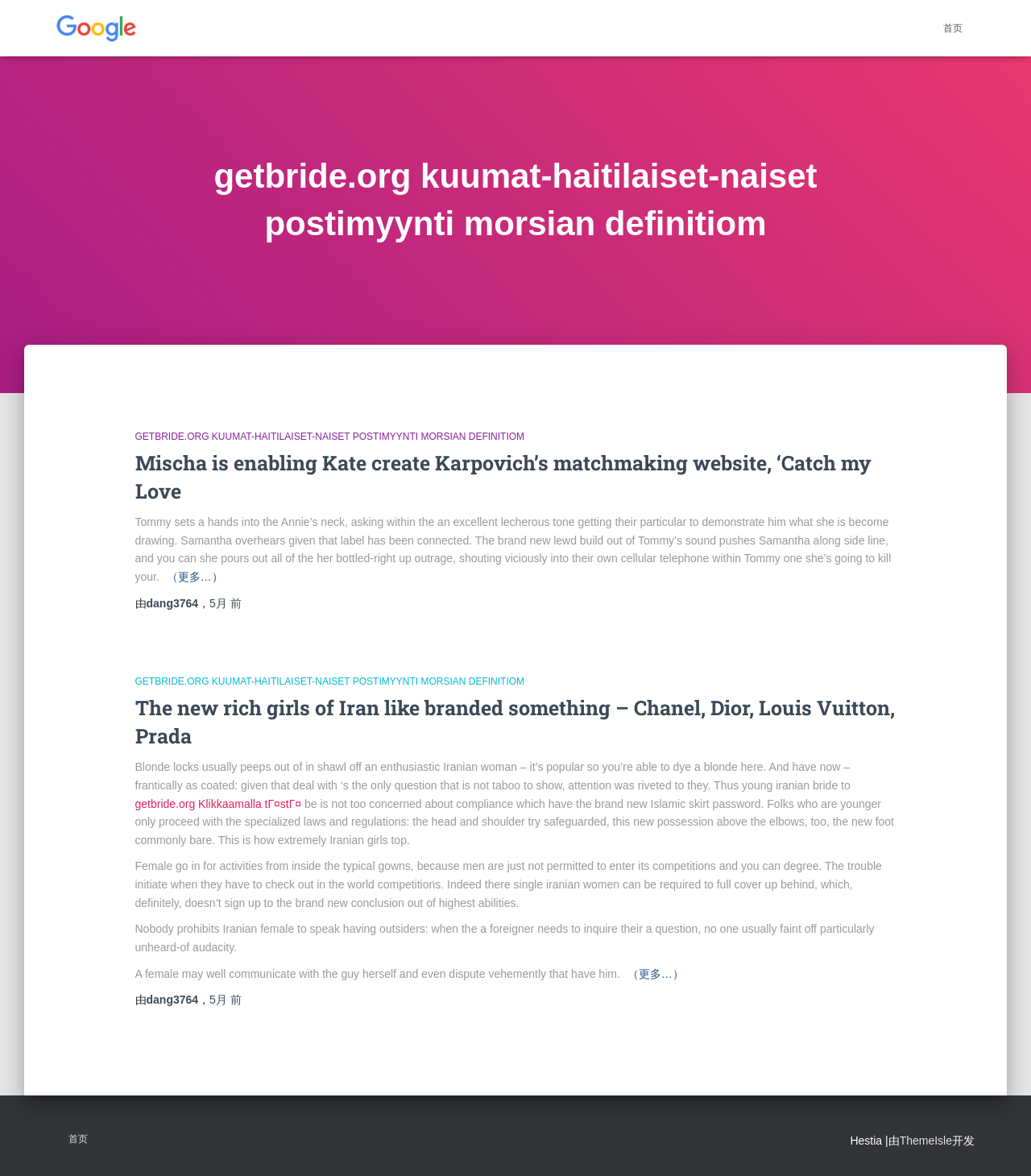What is the topic of the second article?
Based on the visual information, provide a detailed and comprehensive answer.

The question can be answered by reading the heading 'The new rich girls of Iran like branded something – Chanel, Dior, Louis Vuitton, Prada' which is located in the second article section of the webpage.